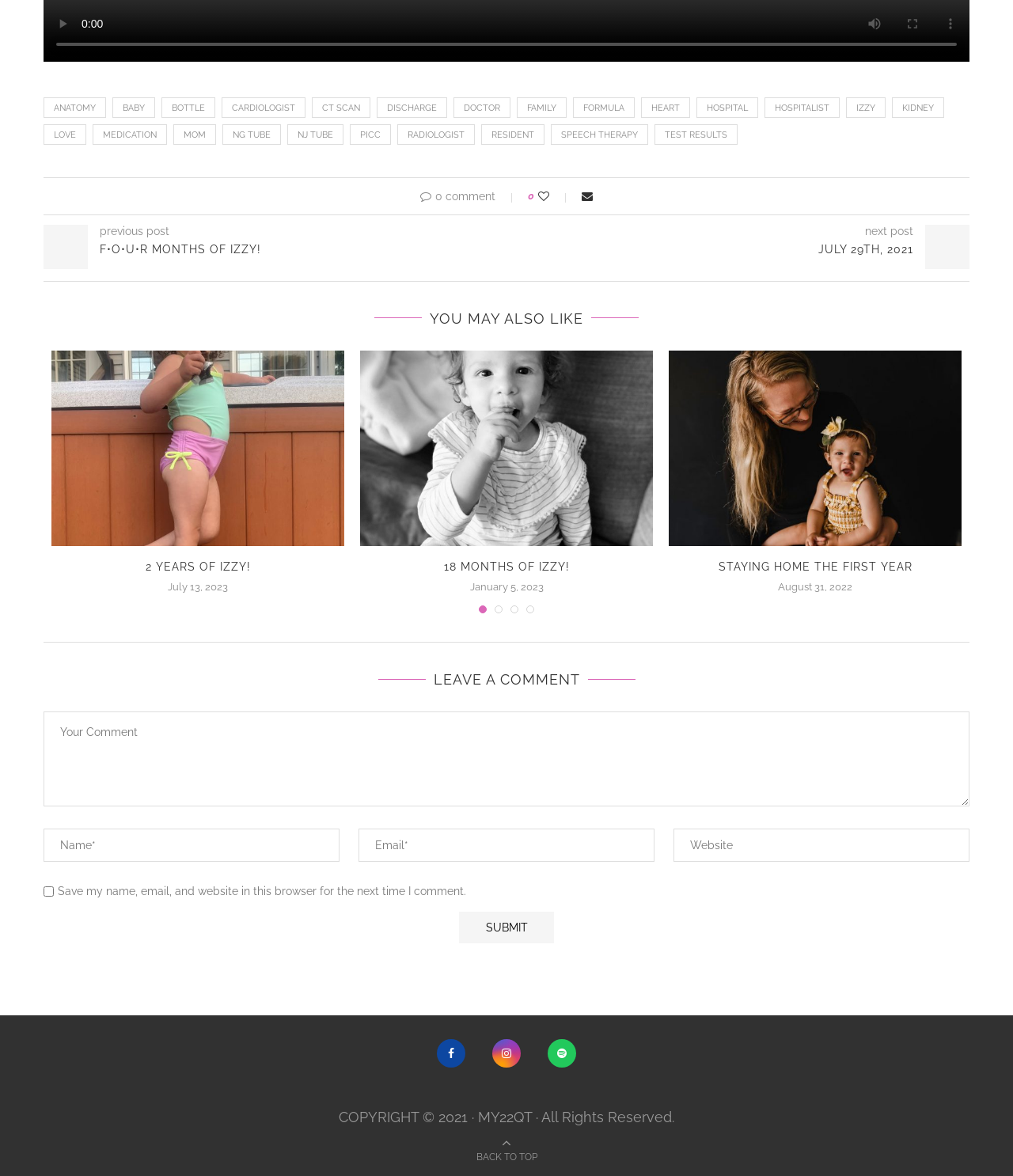Bounding box coordinates are specified in the format (top-left x, top-left y, bottom-right x, bottom-right y). All values are floating point numbers bounded between 0 and 1. Please provide the bounding box coordinate of the region this sentence describes: July 29th, 2021

[0.5, 0.206, 0.957, 0.219]